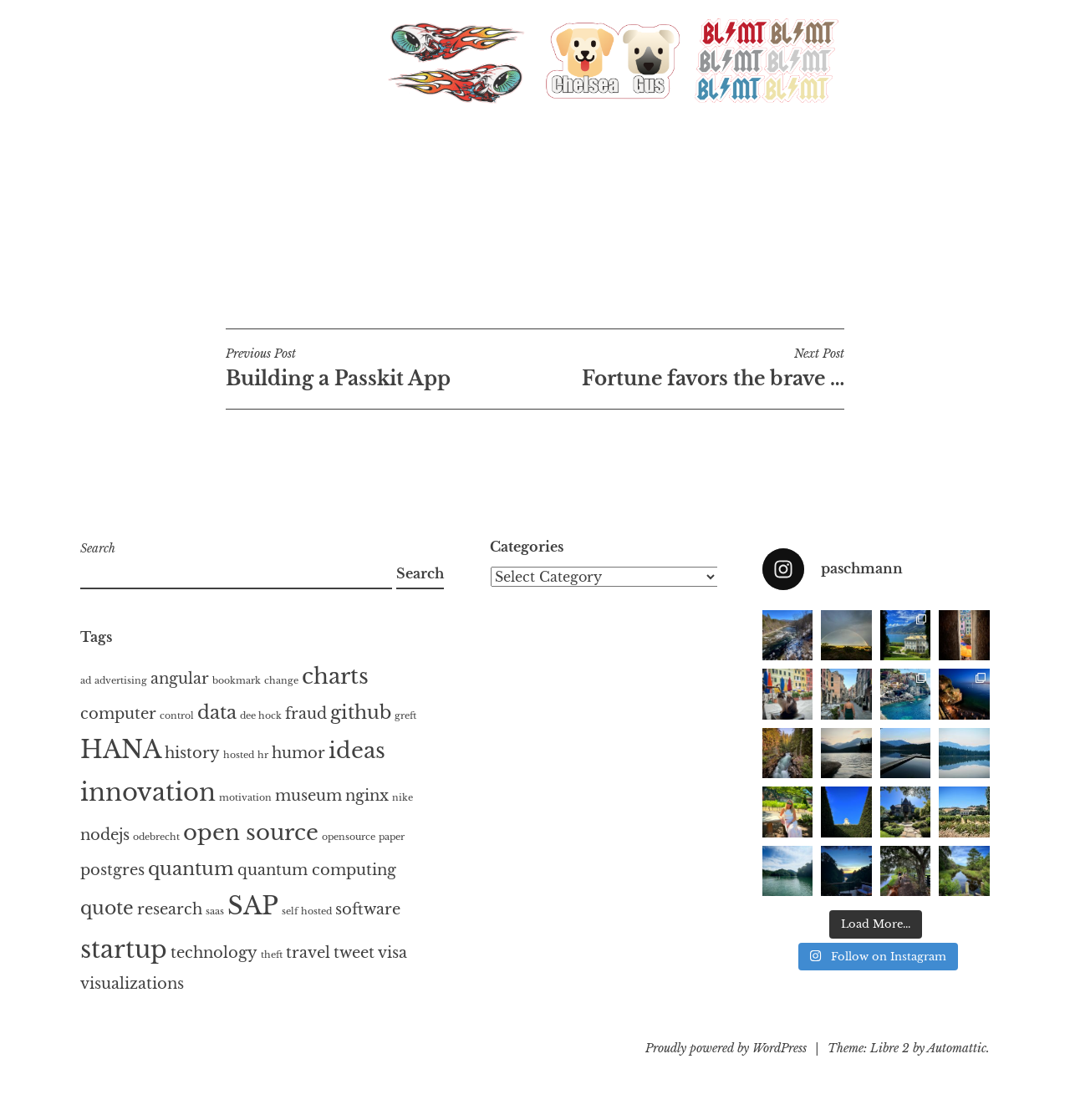Can you provide the bounding box coordinates for the element that should be clicked to implement the instruction: "Visit 'paschmann'"?

[0.712, 0.489, 0.925, 0.527]